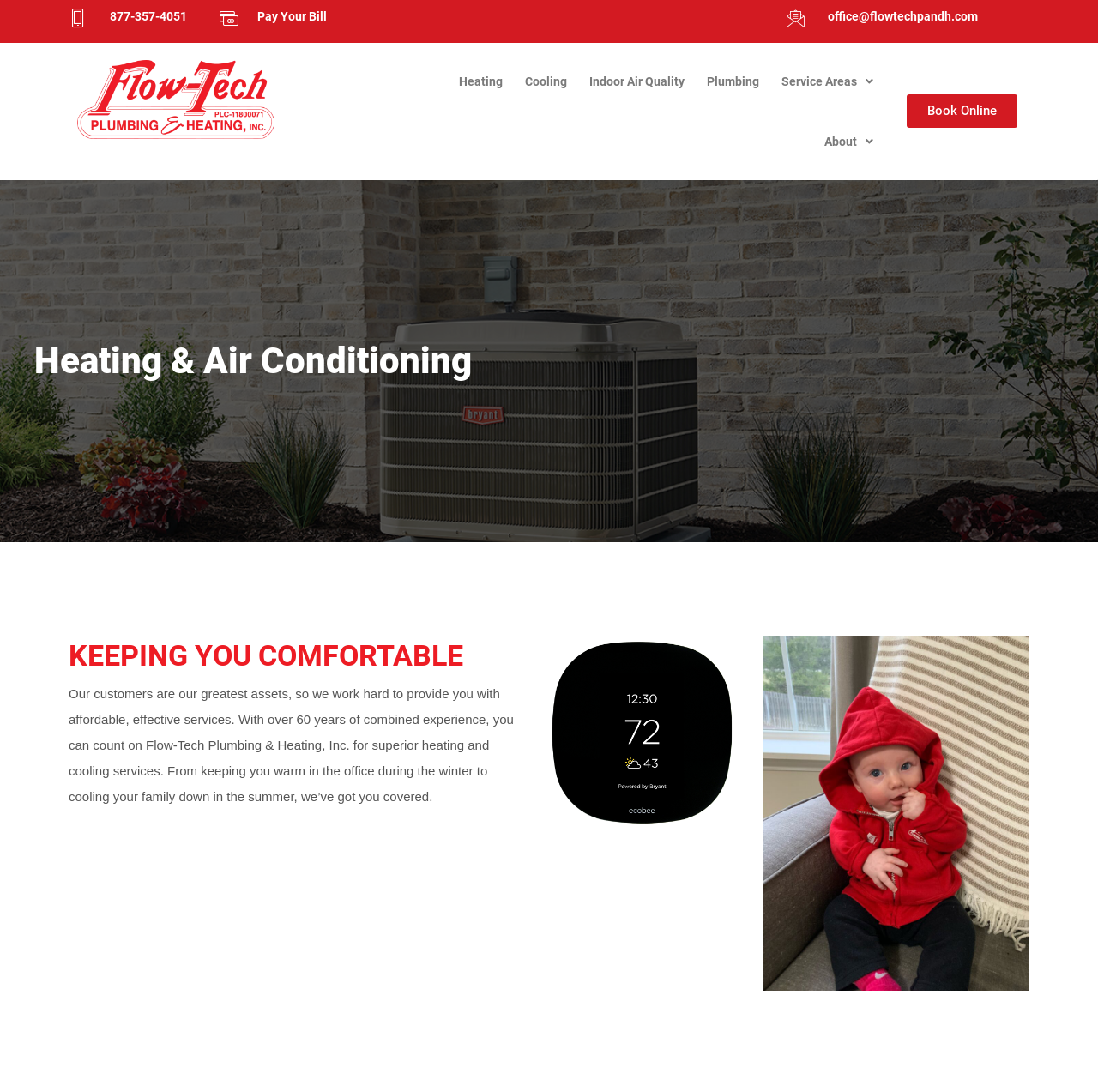Find the bounding box coordinates of the clickable area that will achieve the following instruction: "Learn about heating services".

[0.408, 0.047, 0.468, 0.102]